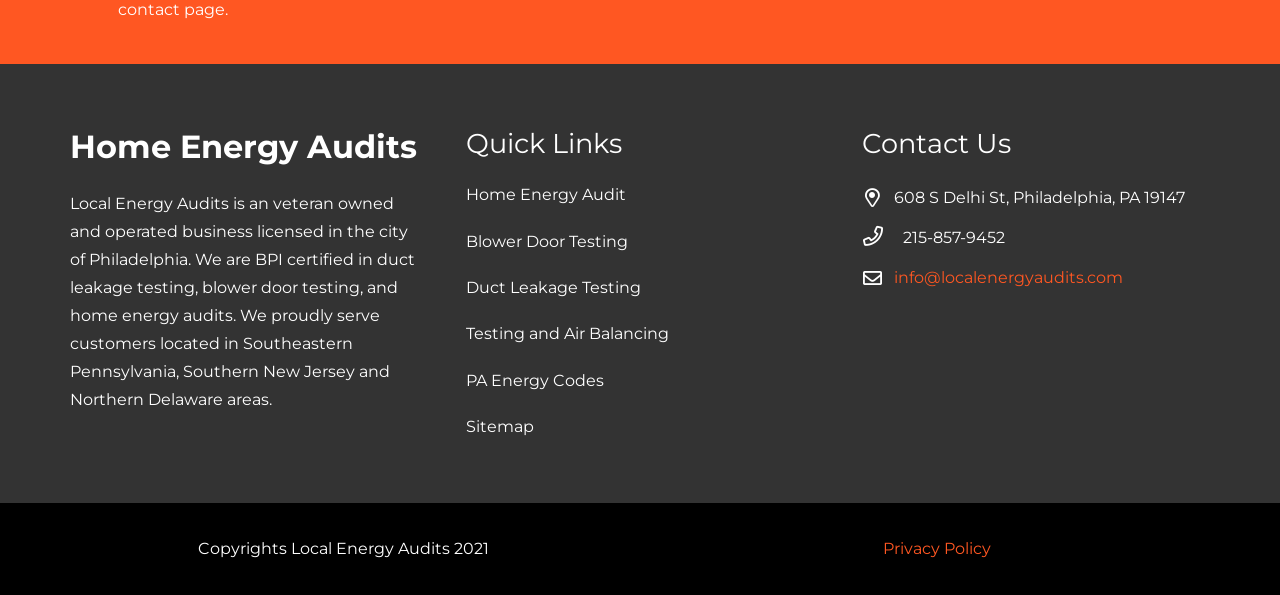Identify the bounding box coordinates of the area you need to click to perform the following instruction: "Read the Privacy Policy".

[0.69, 0.905, 0.774, 0.937]